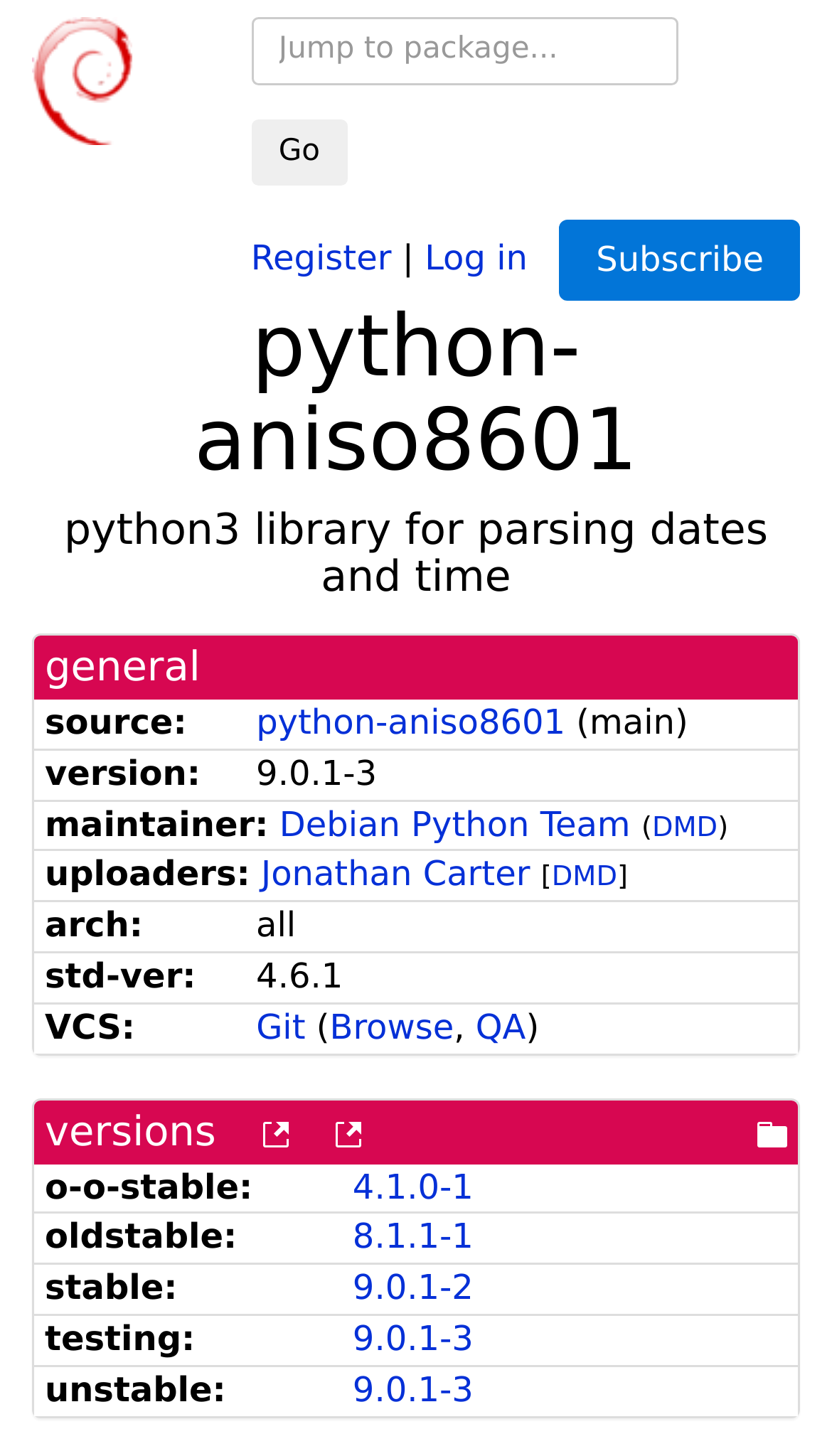Refer to the image and offer a detailed explanation in response to the question: Who is the maintainer of the package?

The maintainer of the package can be found in the 'maintainer:' section, which is located in the general information section of the webpage. The maintainer is listed as 'Debian Python Team'.